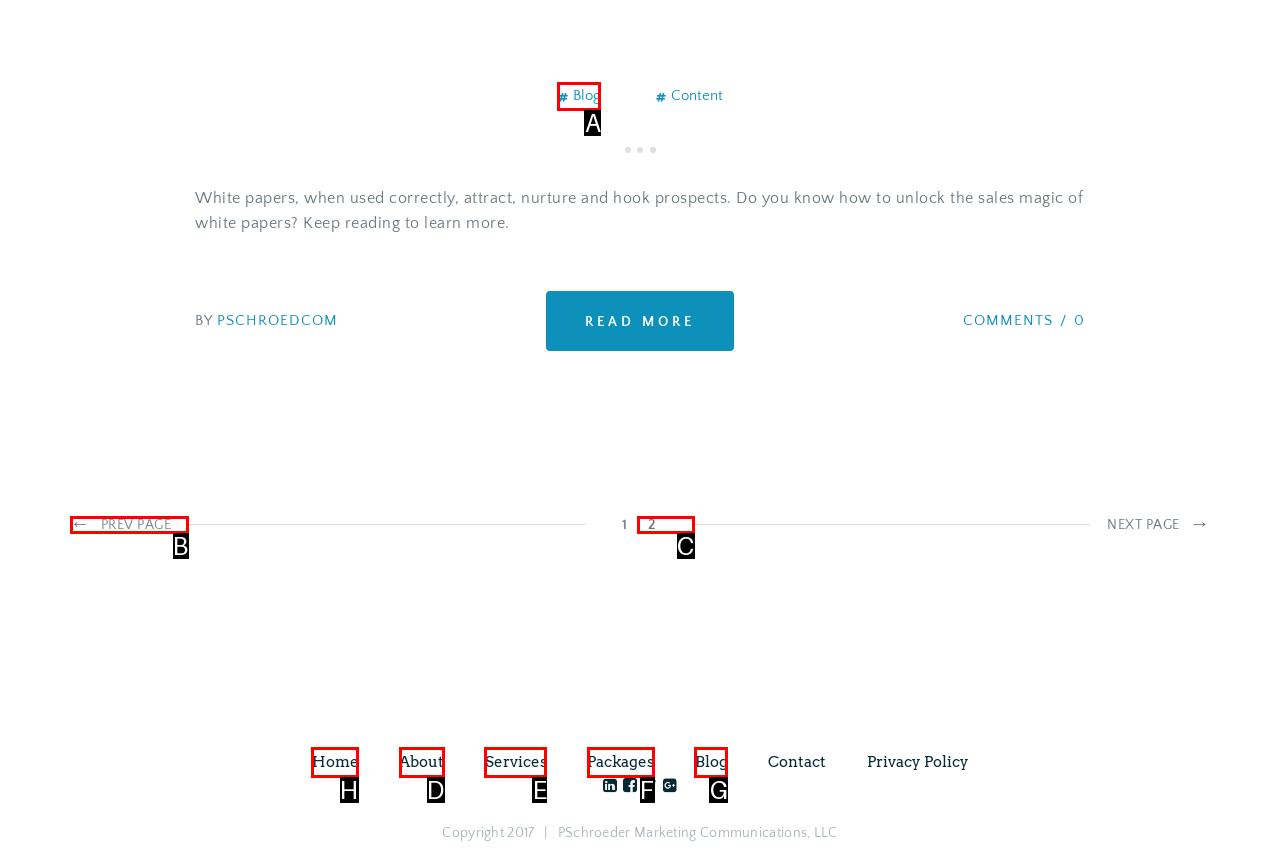Identify the letter of the UI element needed to carry out the task: go to home
Reply with the letter of the chosen option.

H